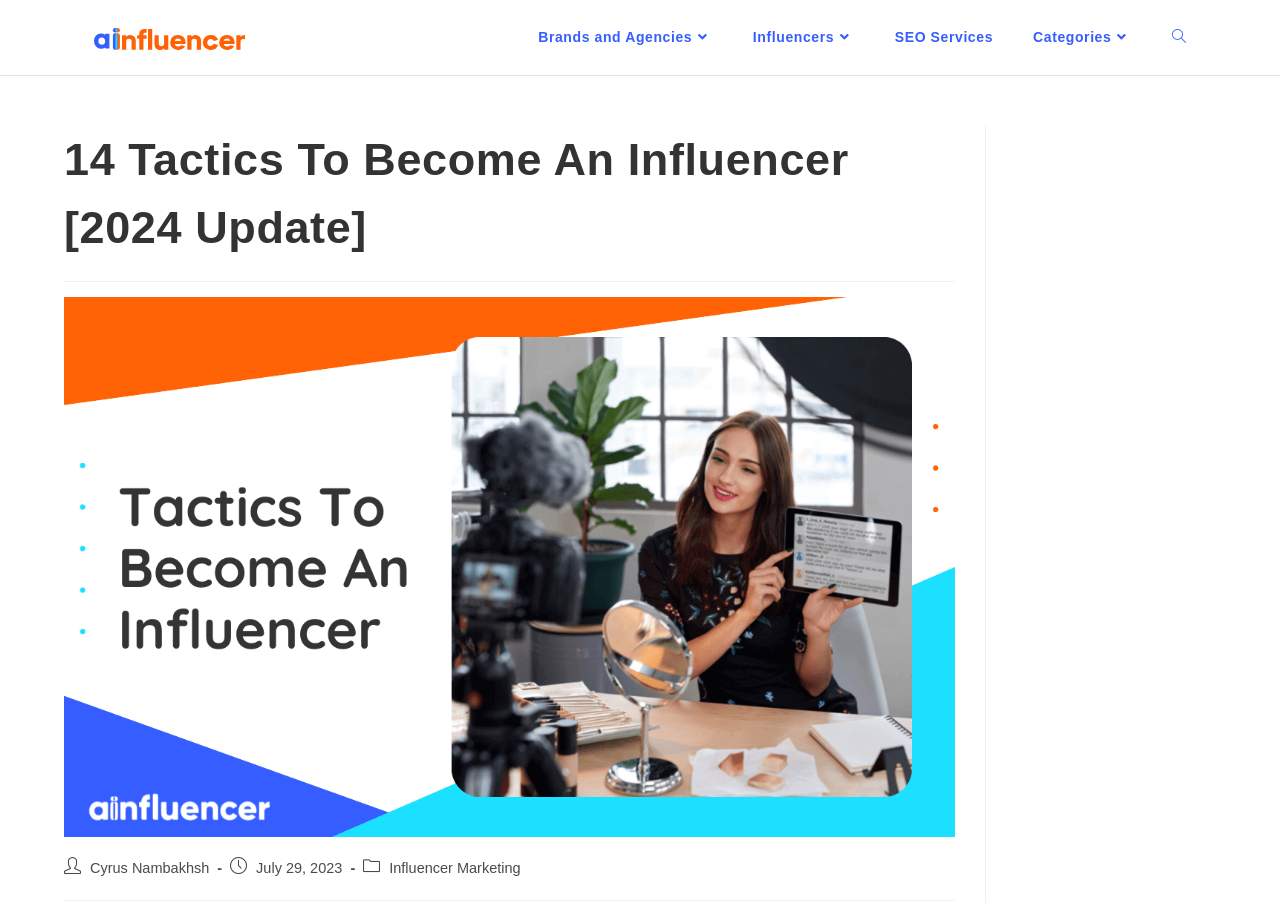Can you specify the bounding box coordinates for the region that should be clicked to fulfill this instruction: "View Influencers page".

[0.573, 0.0, 0.683, 0.083]